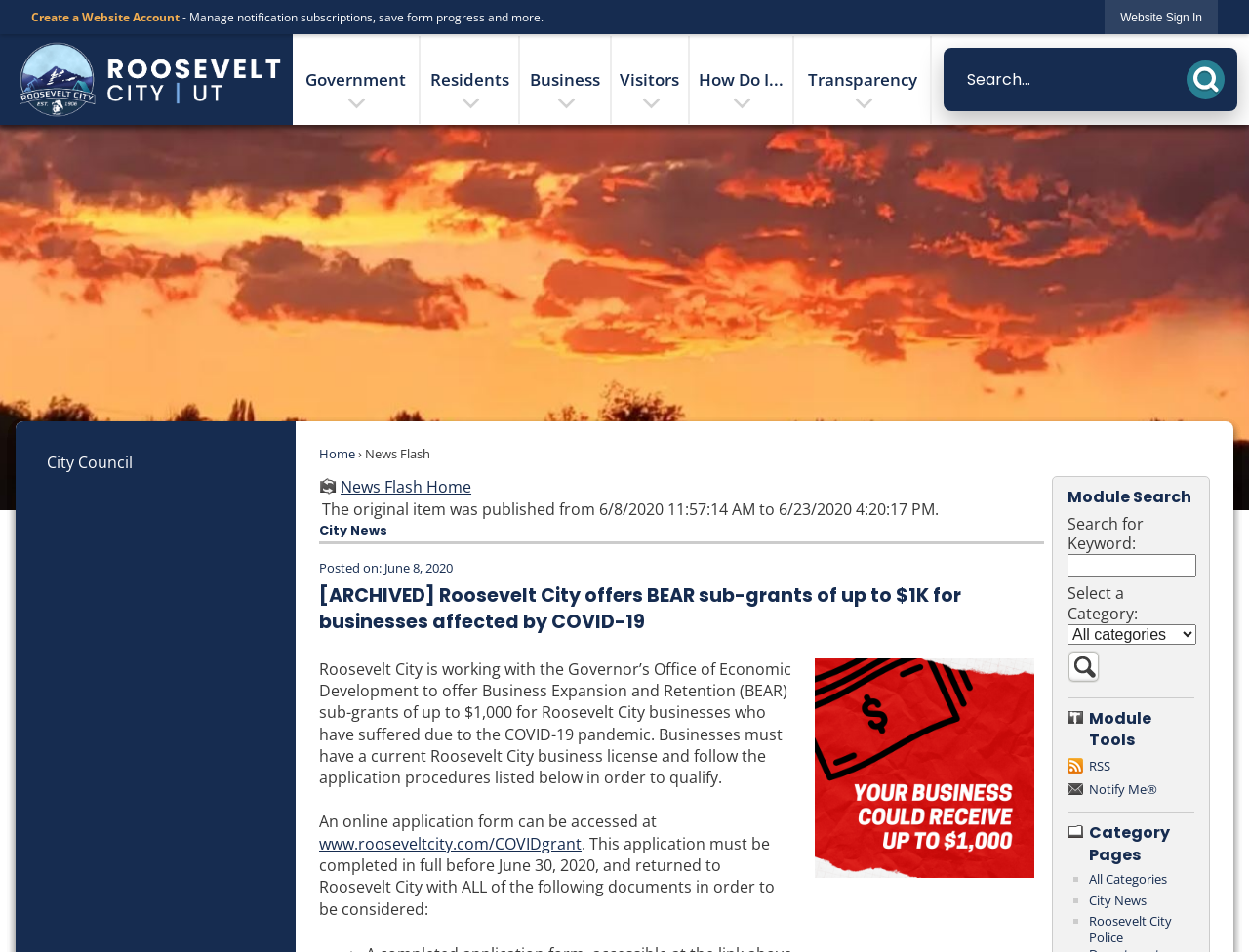Respond with a single word or short phrase to the following question: 
What is the deadline to complete the application form?

June 30, 2020